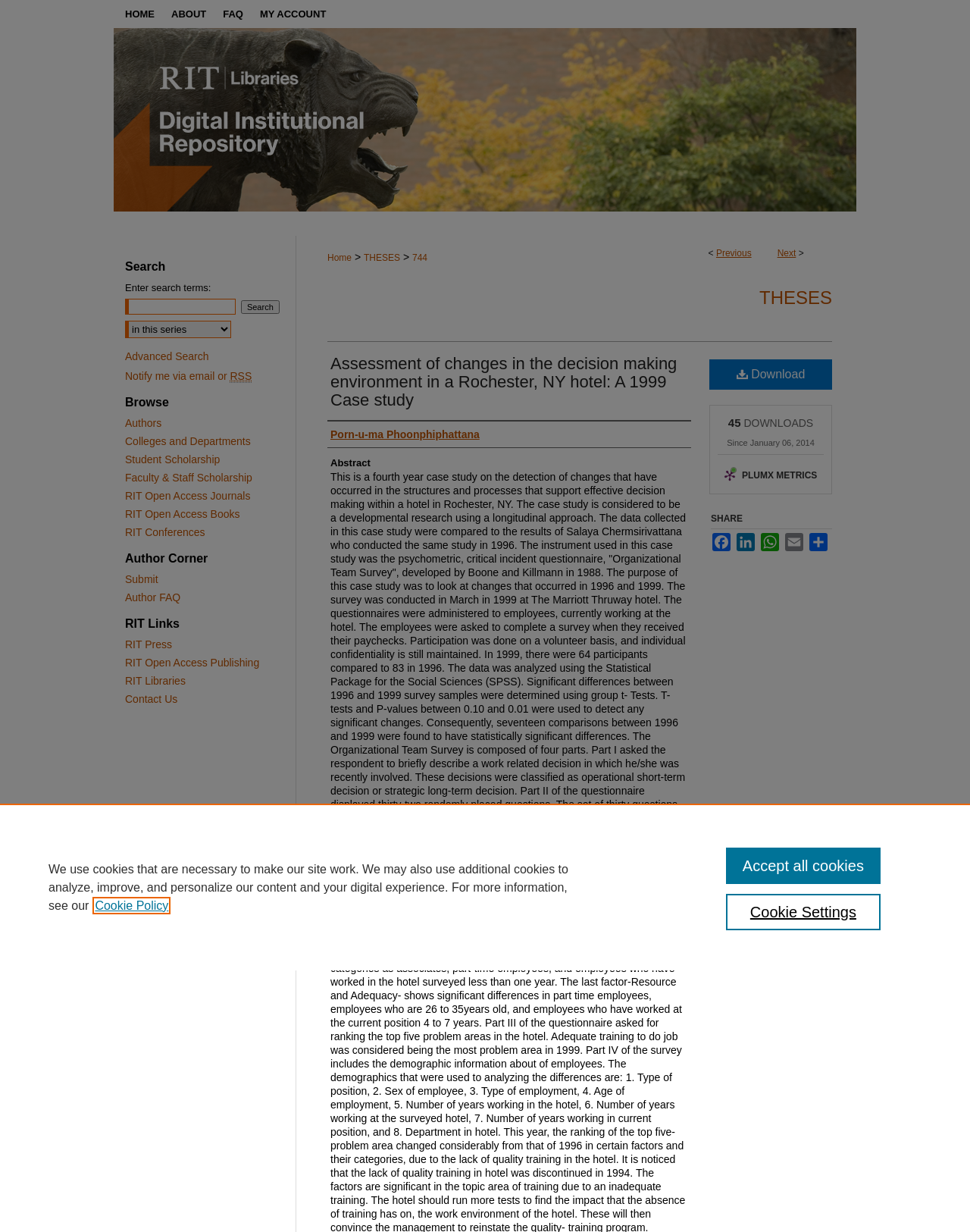What is the name of the author of the thesis?
Provide an in-depth and detailed explanation in response to the question.

I found the answer by looking at the 'Author' section of the webpage, where it lists the author's name as 'Porn-u-ma Phoonphiphattana'.